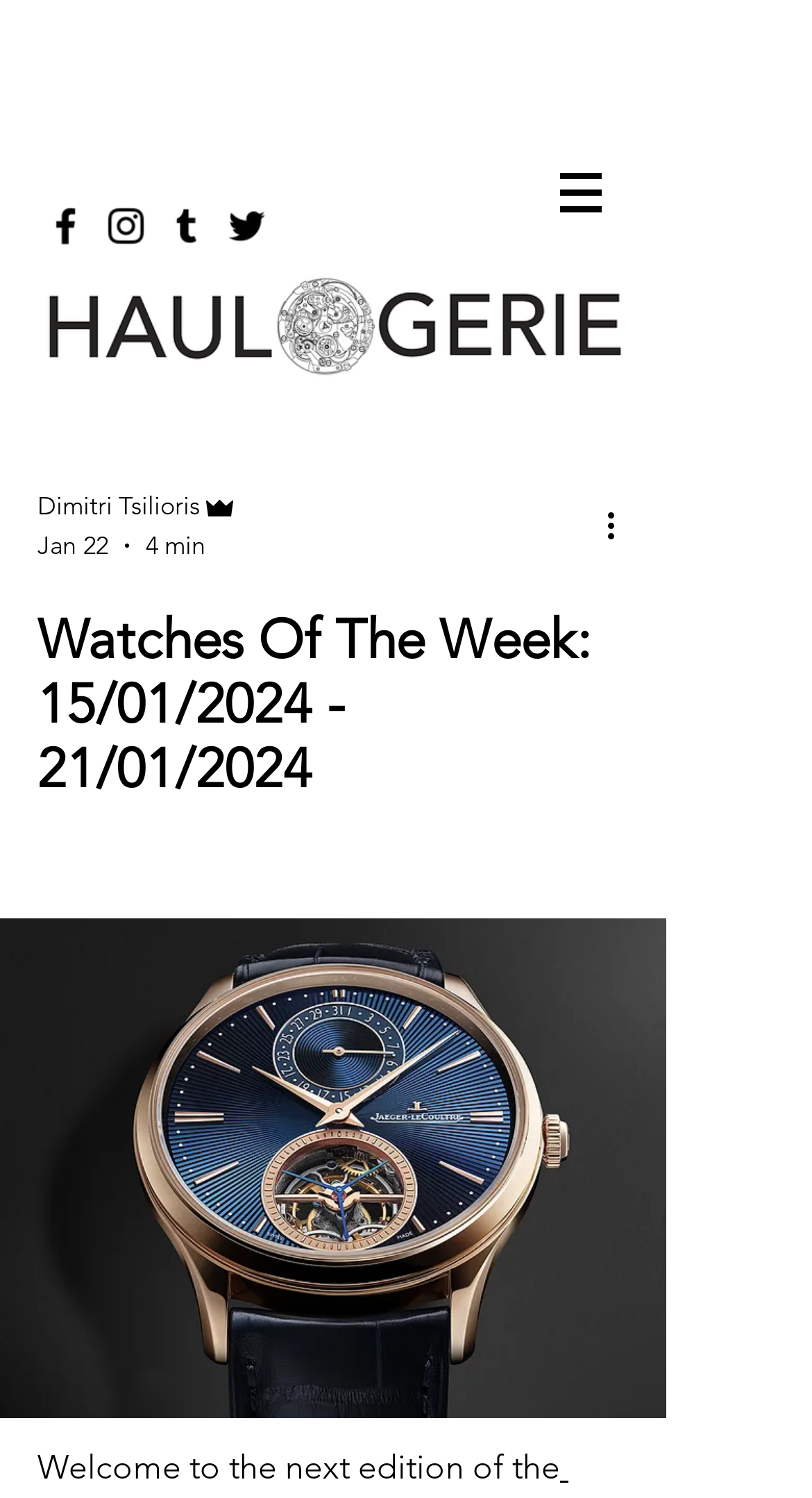Generate a detailed explanation of the webpage's features and information.

The webpage is a blog post about watches, specifically the "Watches Of The Week" series, covering the period from January 15th to 21st, 2024. 

At the top left, there is a social bar with four links to social media platforms. To the right of the social bar, there is a site navigation menu with a button that has a popup menu. The navigation menu is accompanied by an image.

Below the navigation menu, there is a large image with a caption "NAME.png". The image is accompanied by text that reads "Dimitri Tsilioris" and "Admin" with a small image next to the "Admin" text. There is also a timestamp "Jan 22" and a duration "4 min" below the image.

To the right of the image, there is a button labeled "More actions". Above the button, there is a heading that reads "Watches Of The Week: 15/01/2024 - 21/01/2024". 

Below the heading, there is a long piece of text that starts with "Welcome to the next edition of the". The text is divided into multiple sections, with a button at the bottom of the page.